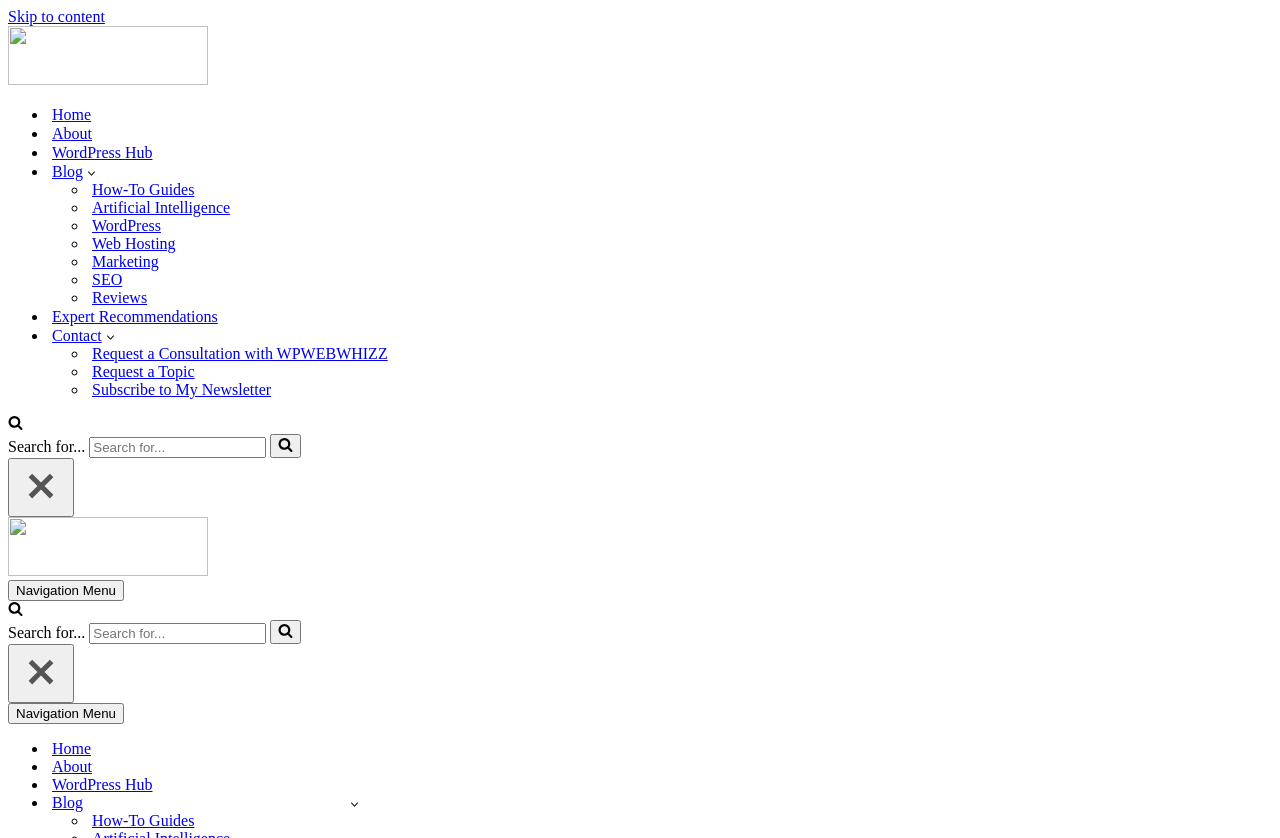Please provide a comprehensive answer to the question based on the screenshot: What is the last item in the blog submenu?

The question can be answered by looking at the link elements that are children of the button element with the text 'Open Submenu' and are part of the blog submenu. The last such link element has the text 'SEO'.